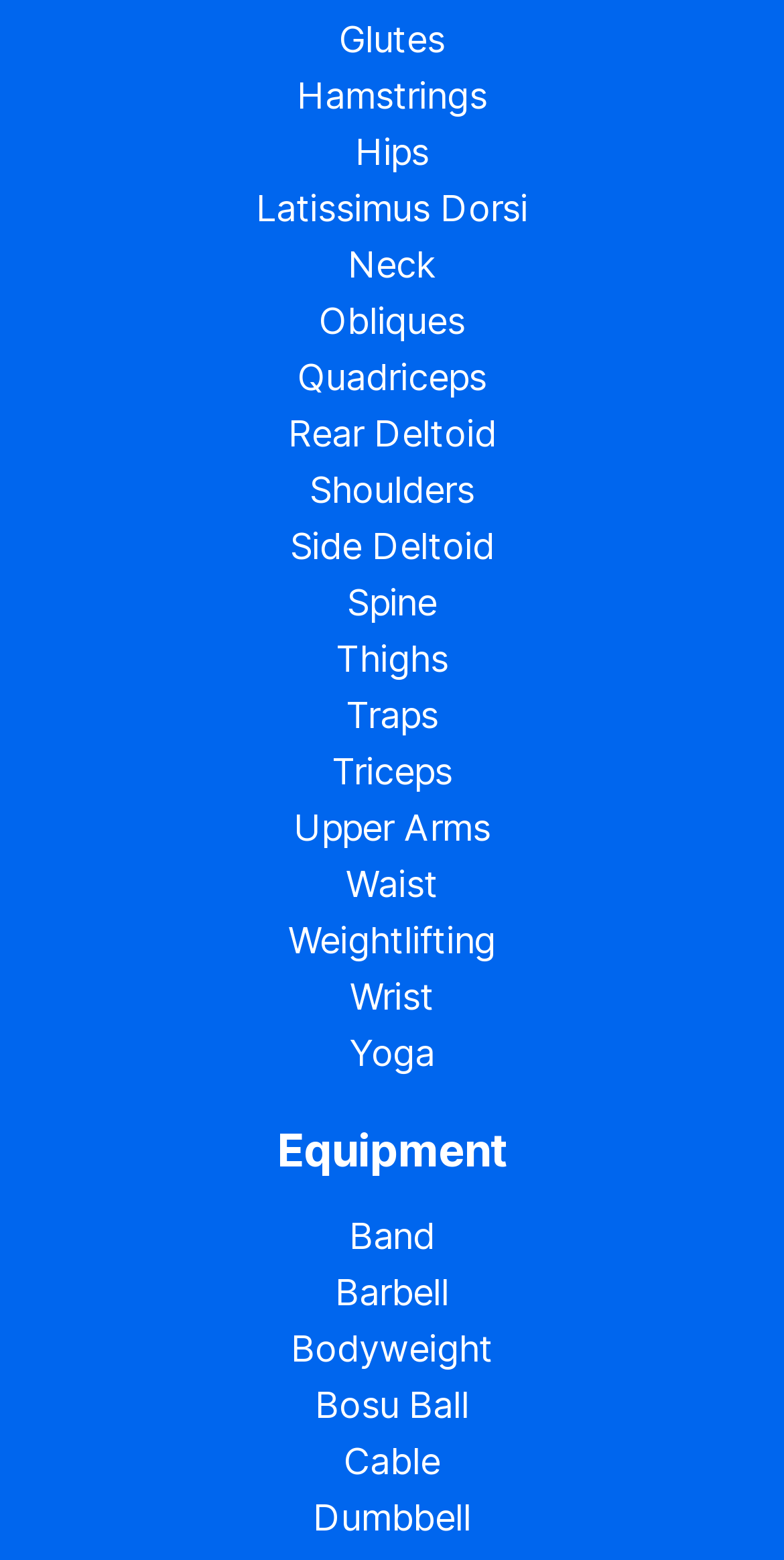Indicate the bounding box coordinates of the element that must be clicked to execute the instruction: "Explore Yoga". The coordinates should be given as four float numbers between 0 and 1, i.e., [left, top, right, bottom].

[0.445, 0.662, 0.555, 0.689]